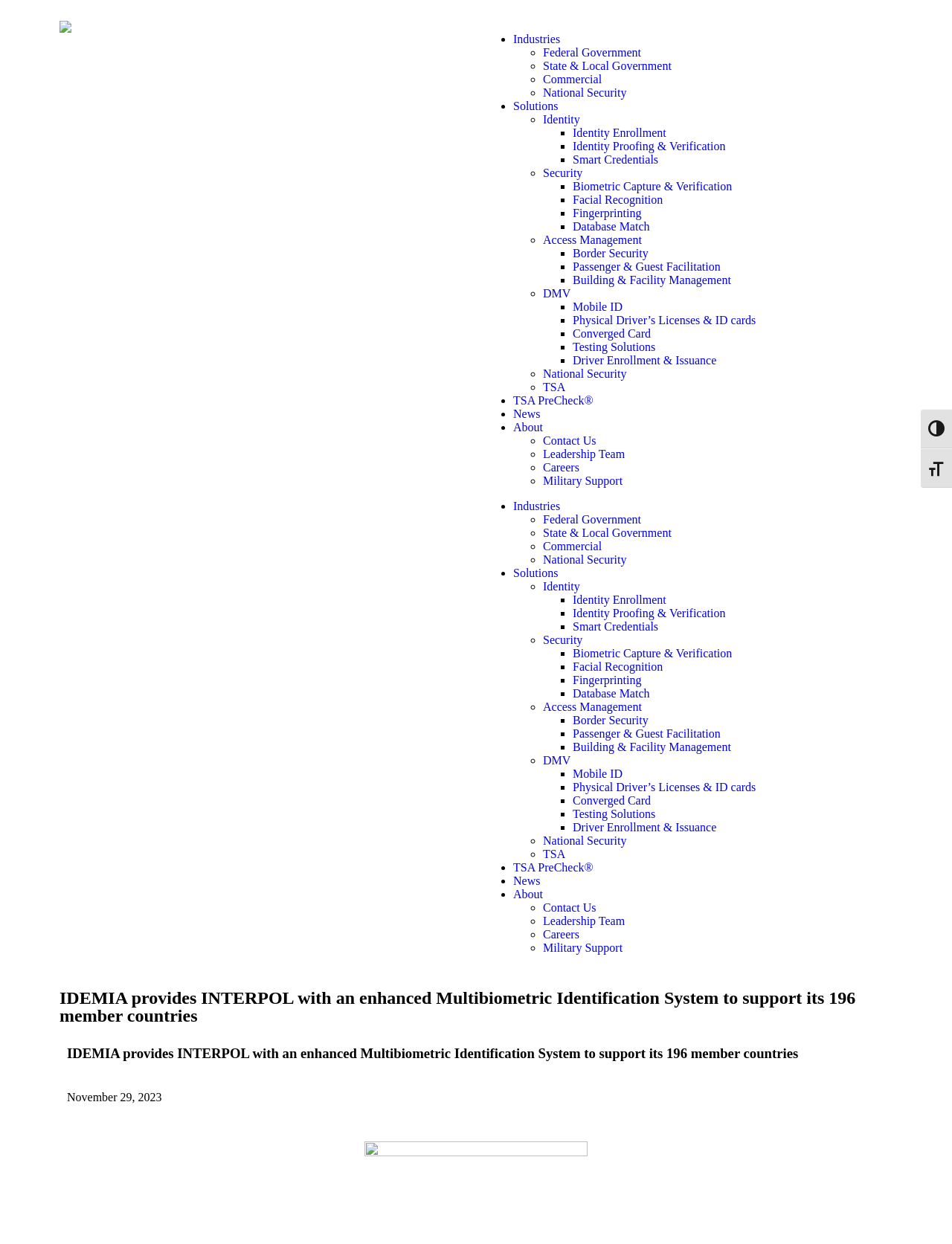Locate the coordinates of the bounding box for the clickable region that fulfills this instruction: "Contact Us".

[0.57, 0.349, 0.626, 0.359]